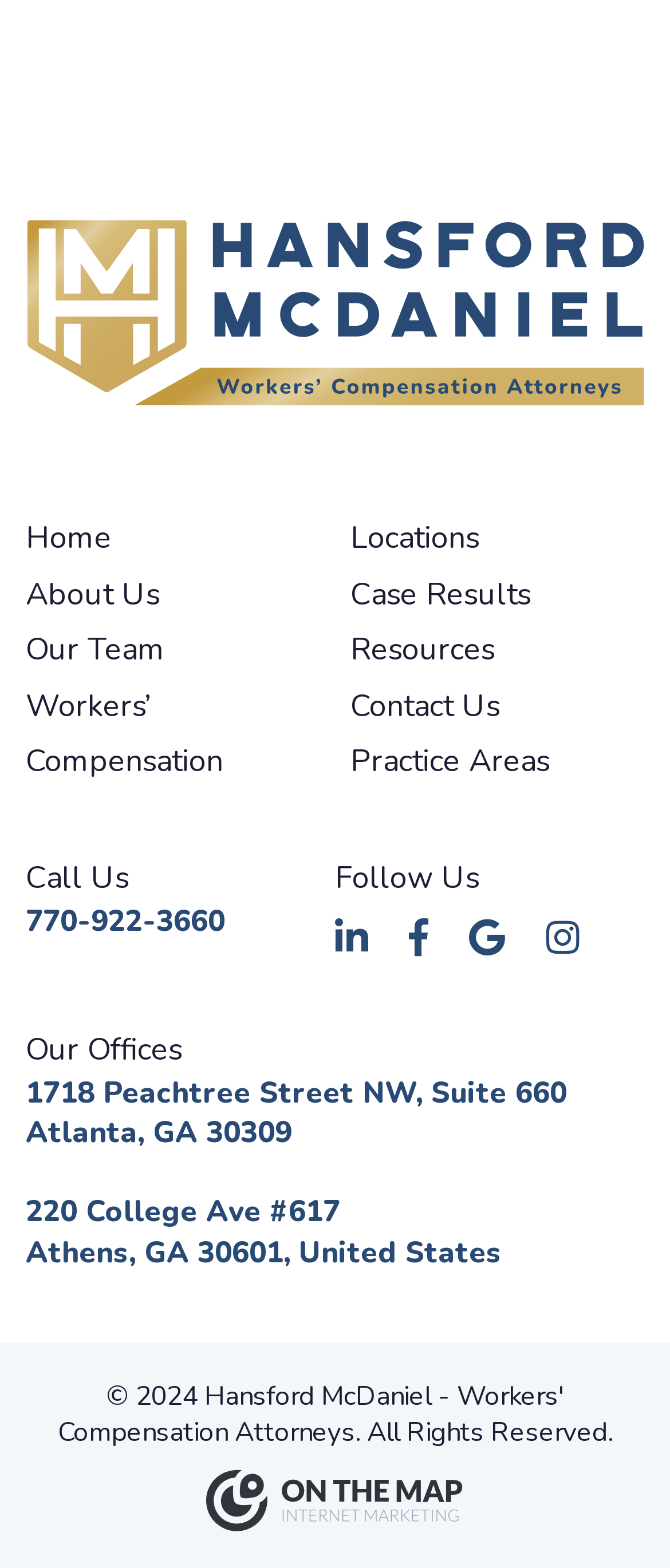Using the image as a reference, answer the following question in as much detail as possible:
How many social media links are there?

There are four social media links located below the 'Follow Us' text, and they are represented by icons for Facebook, Twitter, LinkedIn, and Instagram.